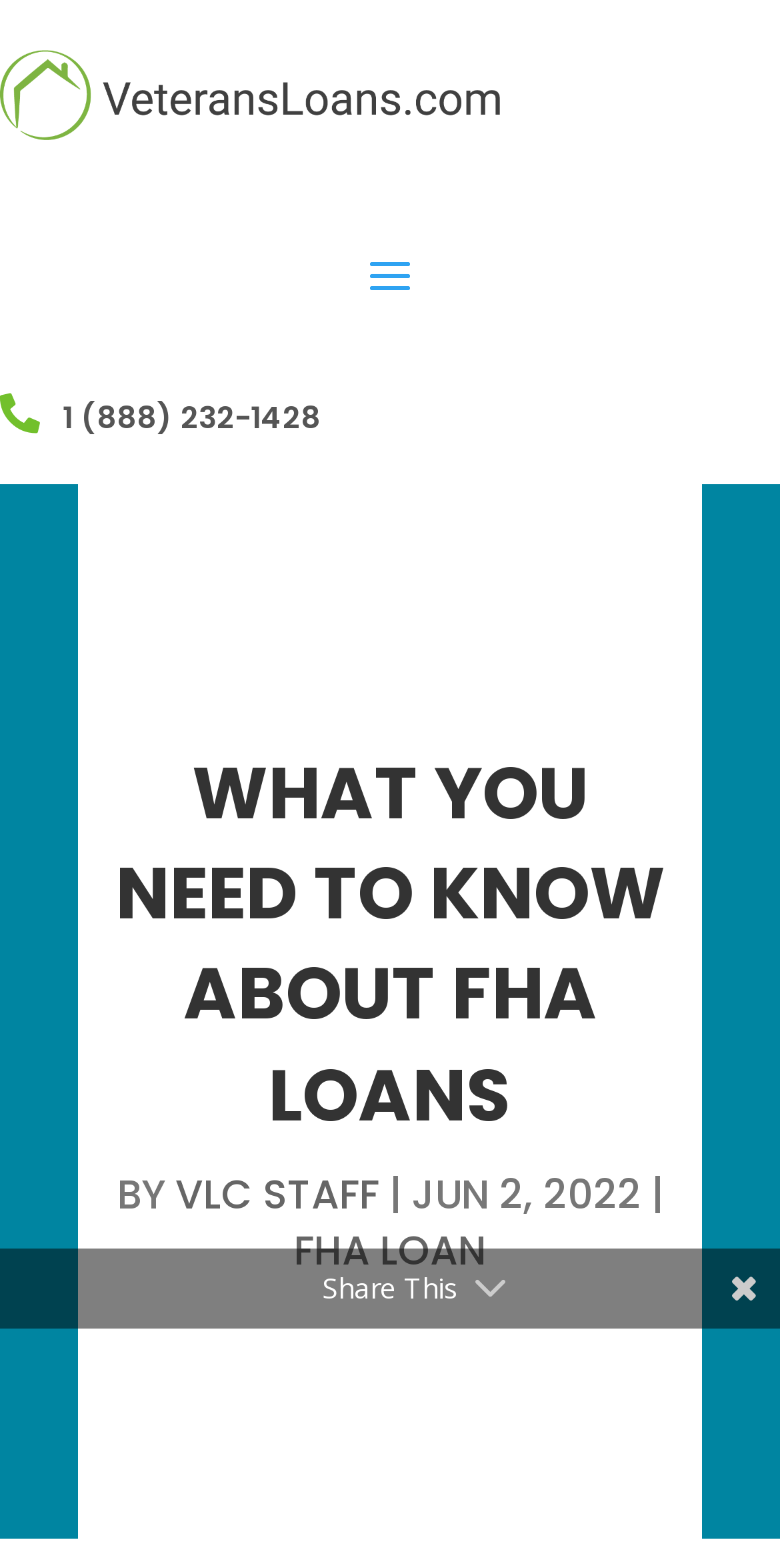Using the format (top-left x, top-left y, bottom-right x, bottom-right y), provide the bounding box coordinates for the described UI element. All values should be floating point numbers between 0 and 1: LinkedIn

[0.128, 0.753, 0.949, 0.804]